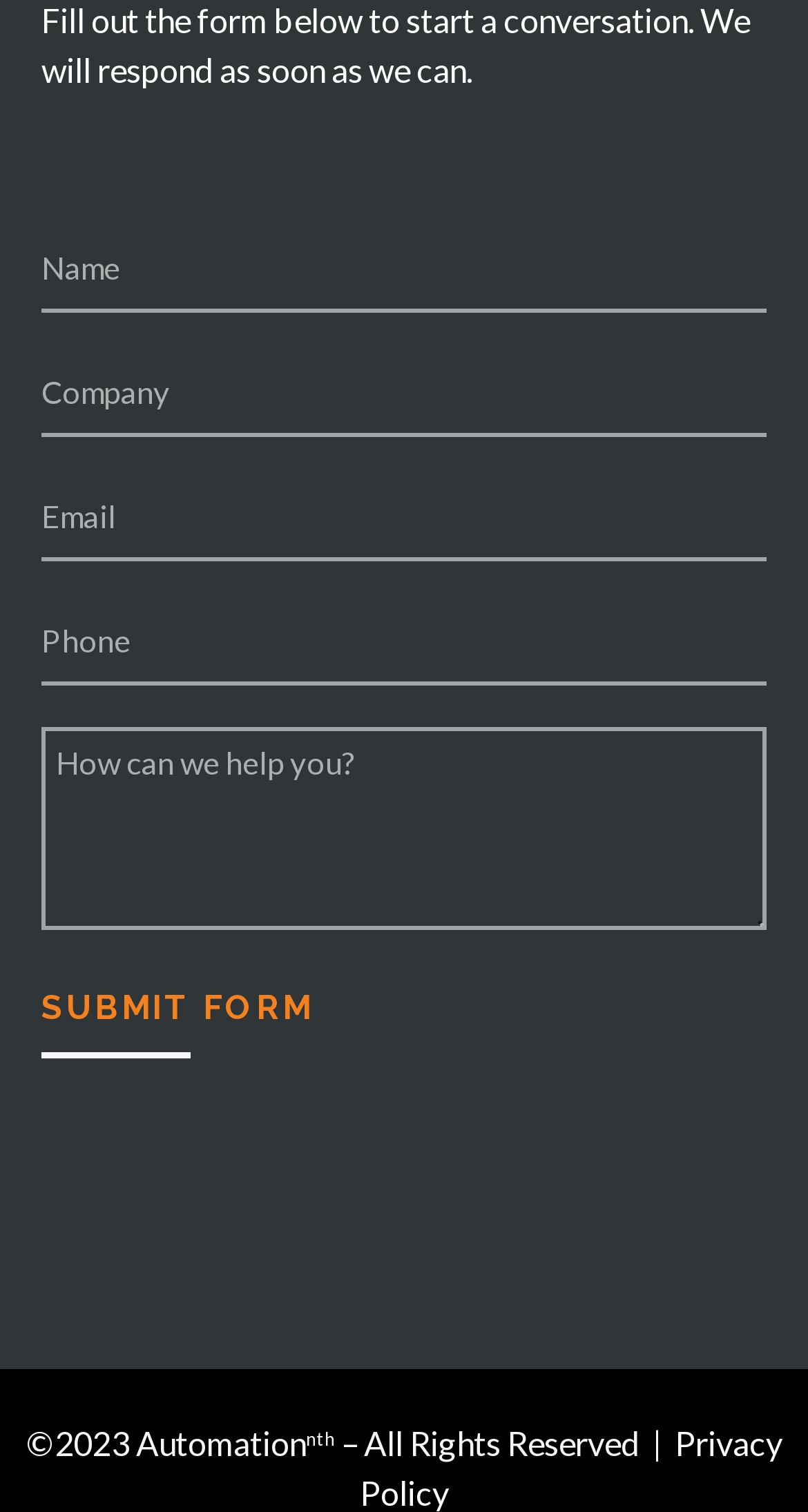What is the button text?
Carefully analyze the image and provide a thorough answer to the question.

The button element has the text 'SUBMIT FORM', which indicates that clicking this button will submit the form data.